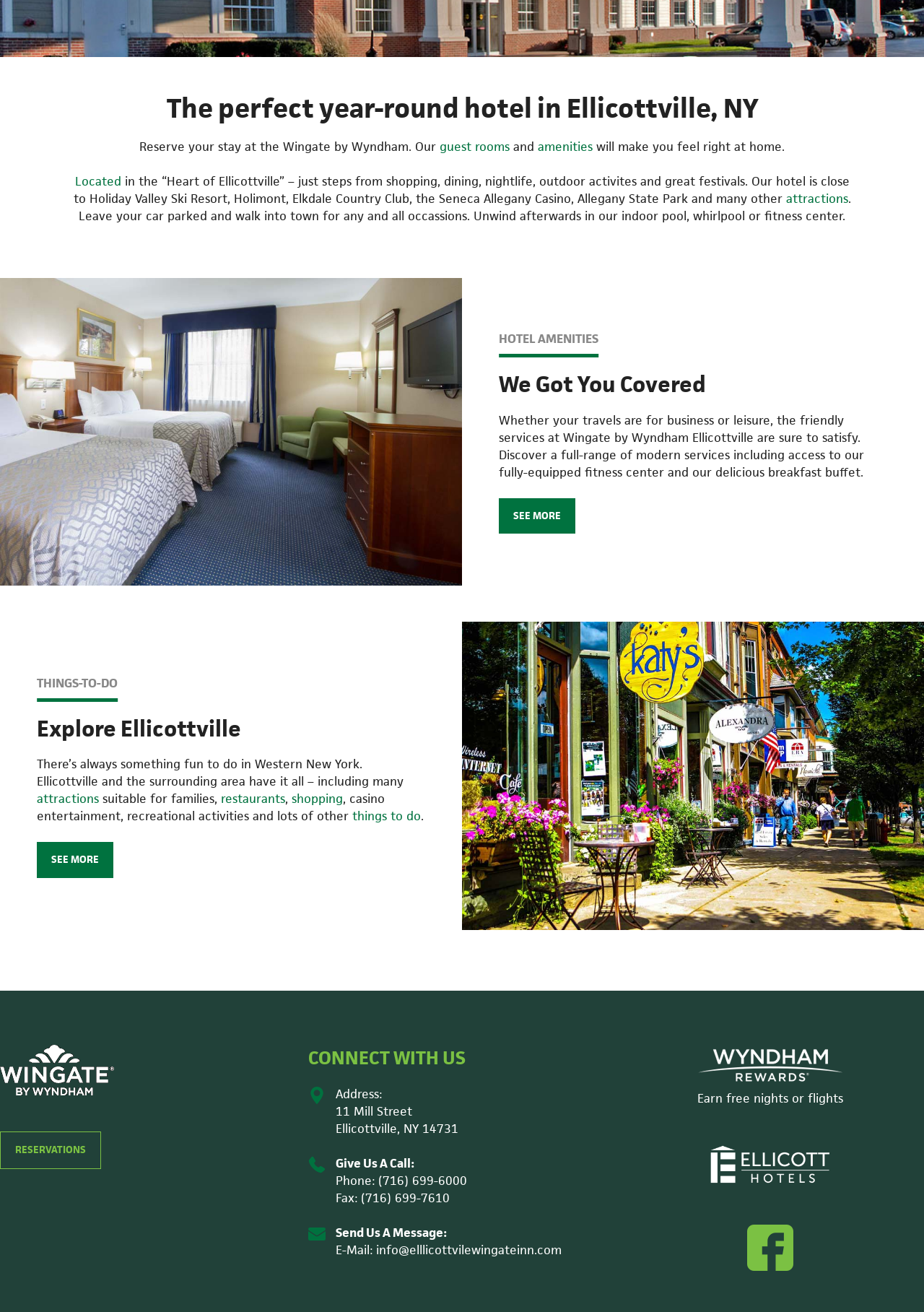Identify the bounding box for the described UI element. Provide the coordinates in (top-left x, top-left y, bottom-right x, bottom-right y) format with values ranging from 0 to 1: attractions

[0.85, 0.145, 0.918, 0.157]